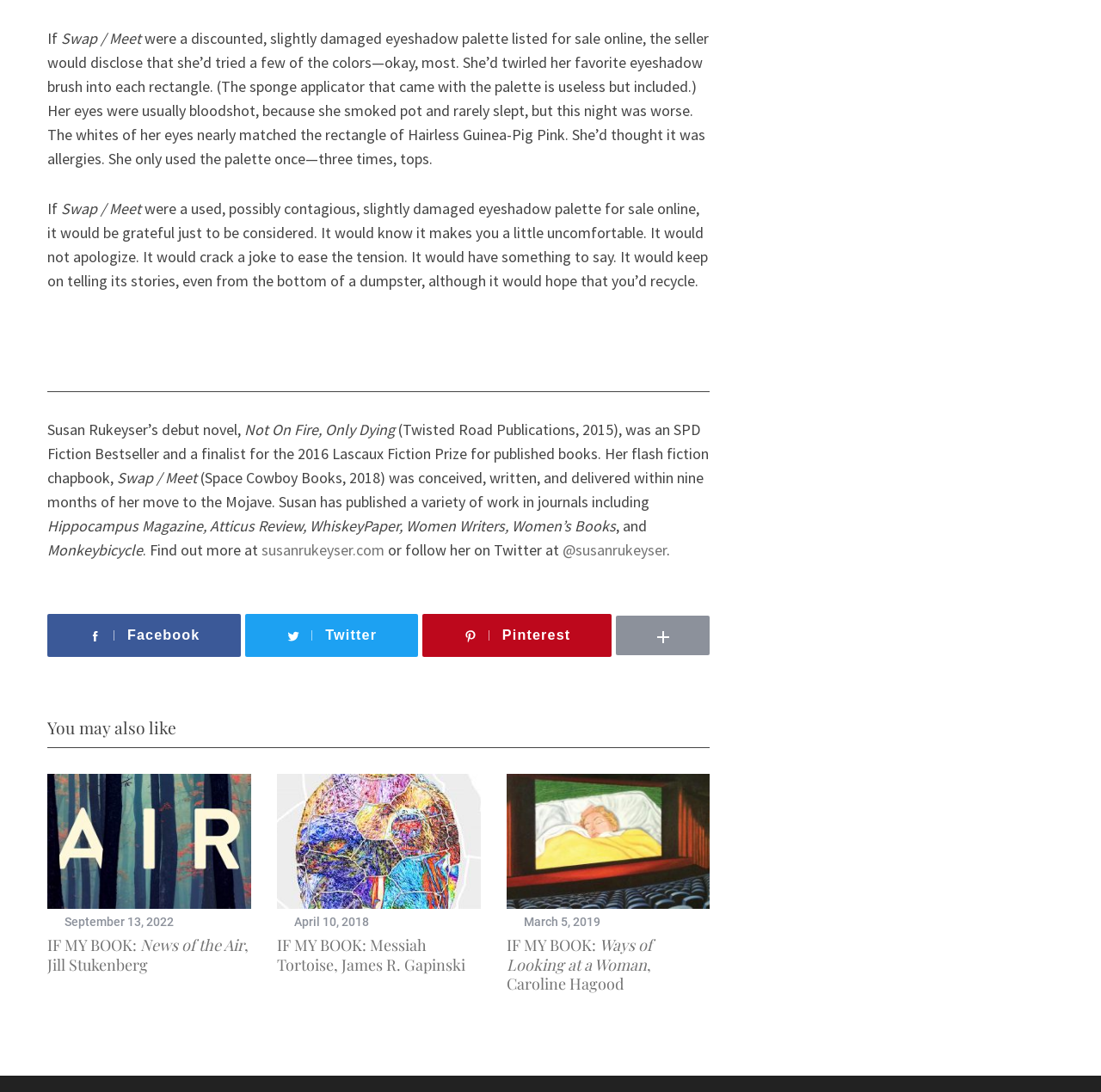Give a concise answer using only one word or phrase for this question:
How many social media links are provided for Susan Rukeyser?

3